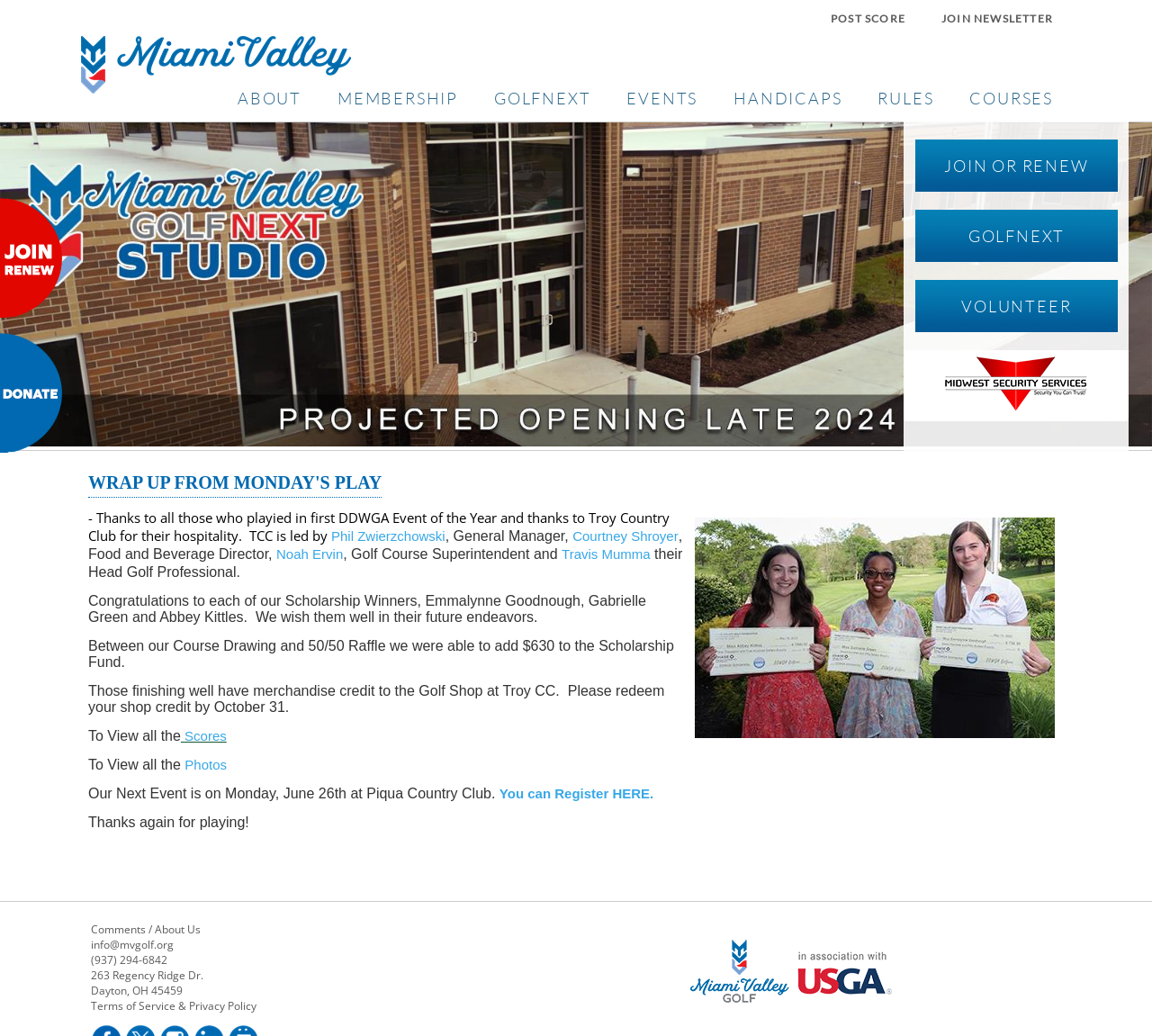What is the amount added to the Scholarship Fund?
Can you offer a detailed and complete answer to this question?

I found the answer by reading the text in the LayoutTableCell element, which mentions 'Between our Course Drawing and 50/50 Raffle we were able to add $630 to the Scholarship Fund'.